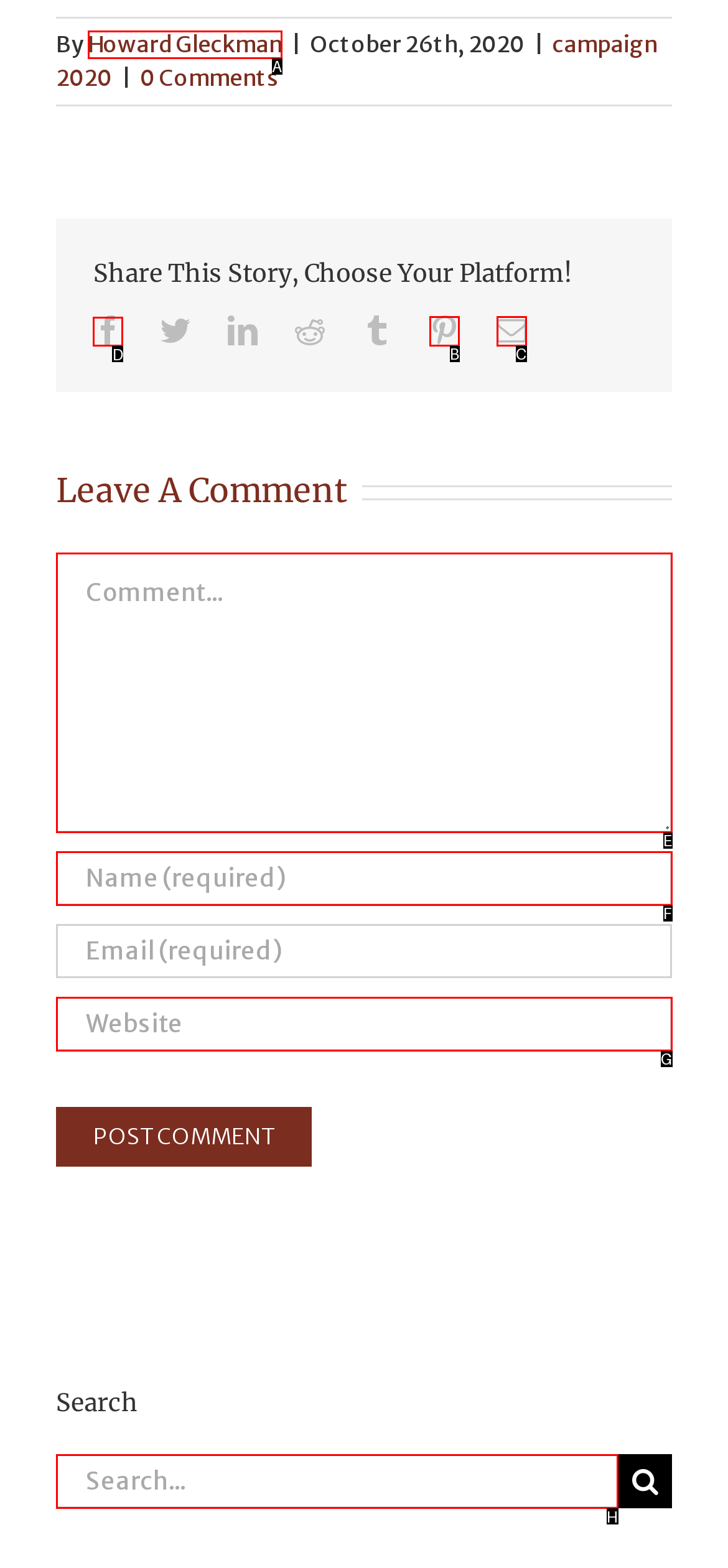Among the marked elements in the screenshot, which letter corresponds to the UI element needed for the task: Share this story on Facebook?

D